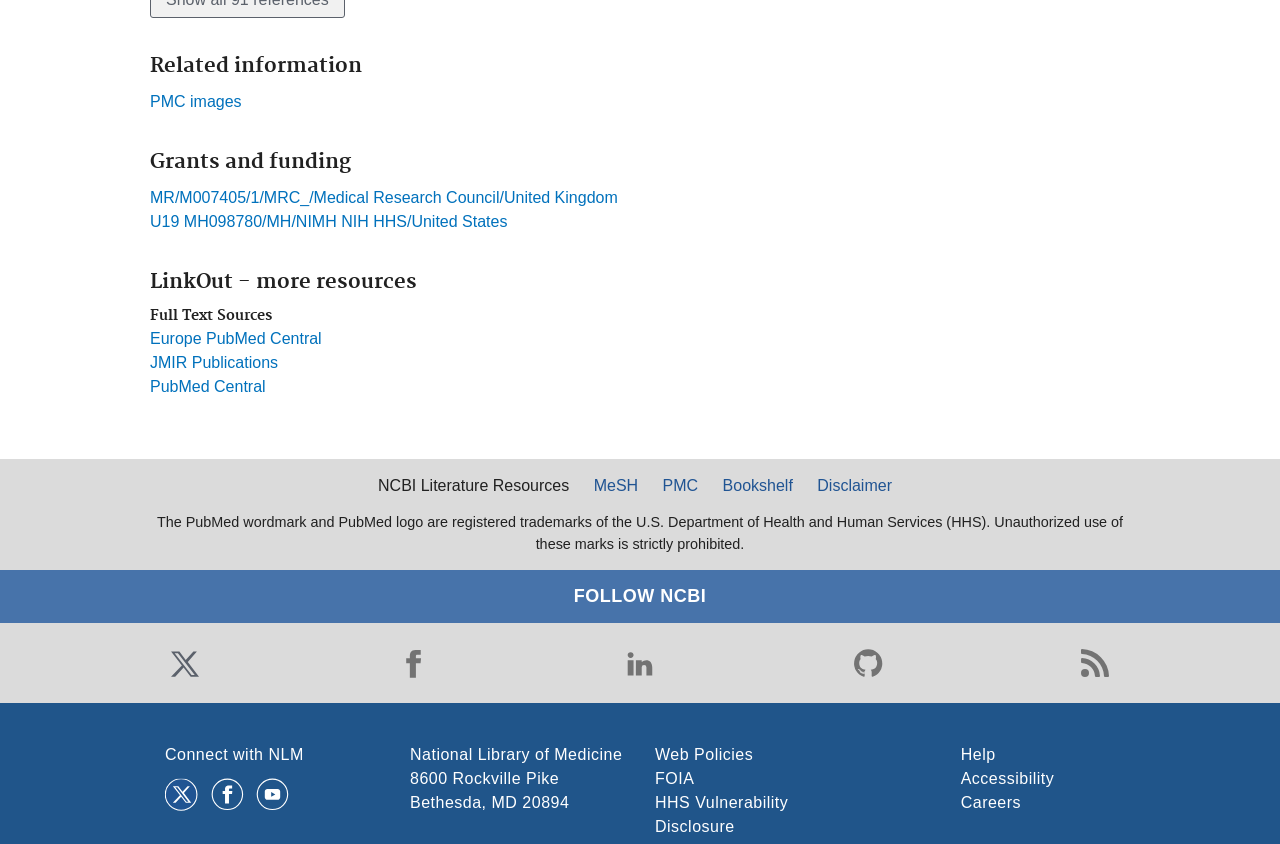What is the name of the library?
Refer to the image and give a detailed response to the question.

I found the answer by looking at the bottom of the webpage, where it says 'National Library of Medicine' in a static text element.